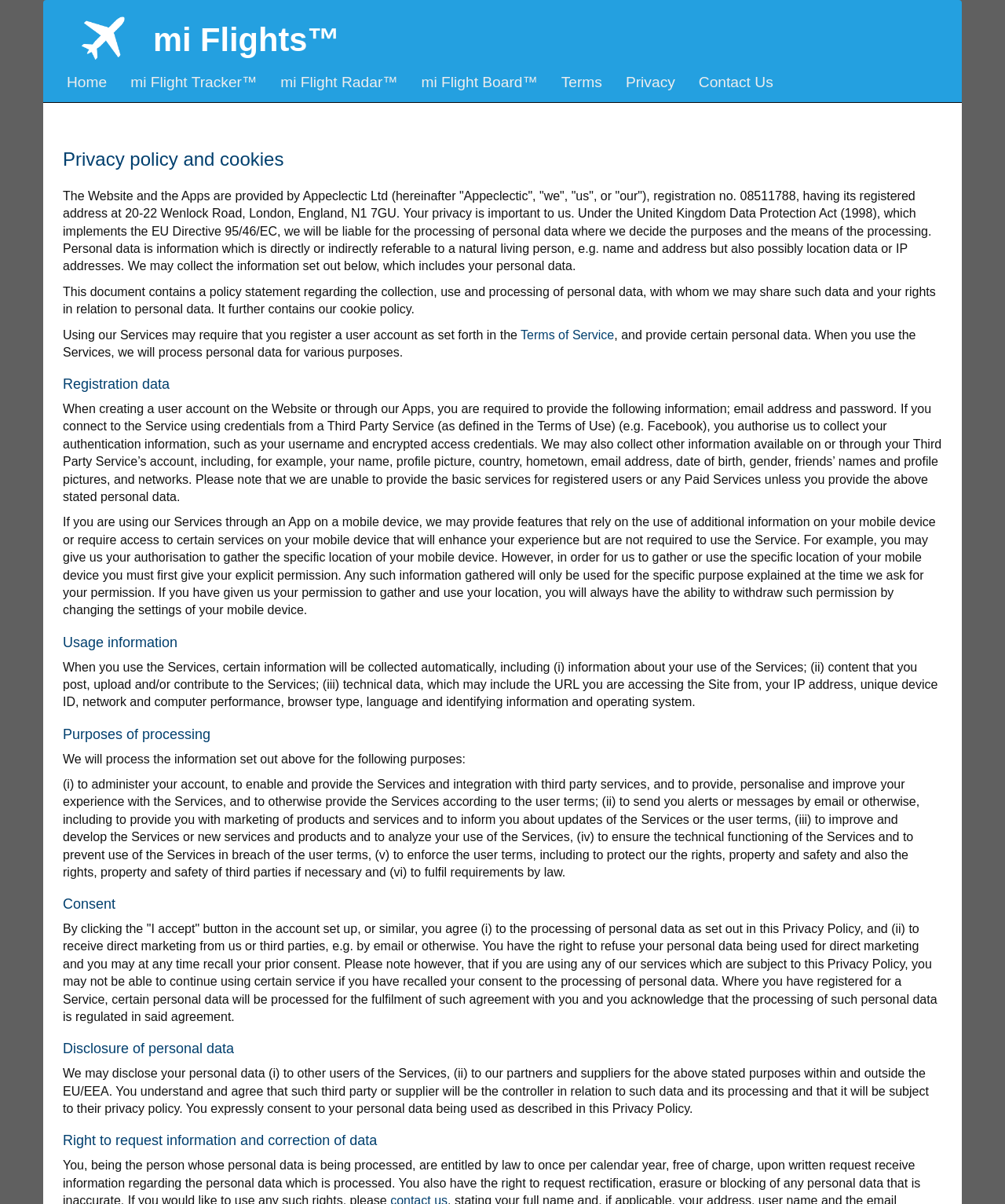Predict the bounding box for the UI component with the following description: "Terms".

[0.547, 0.052, 0.611, 0.085]